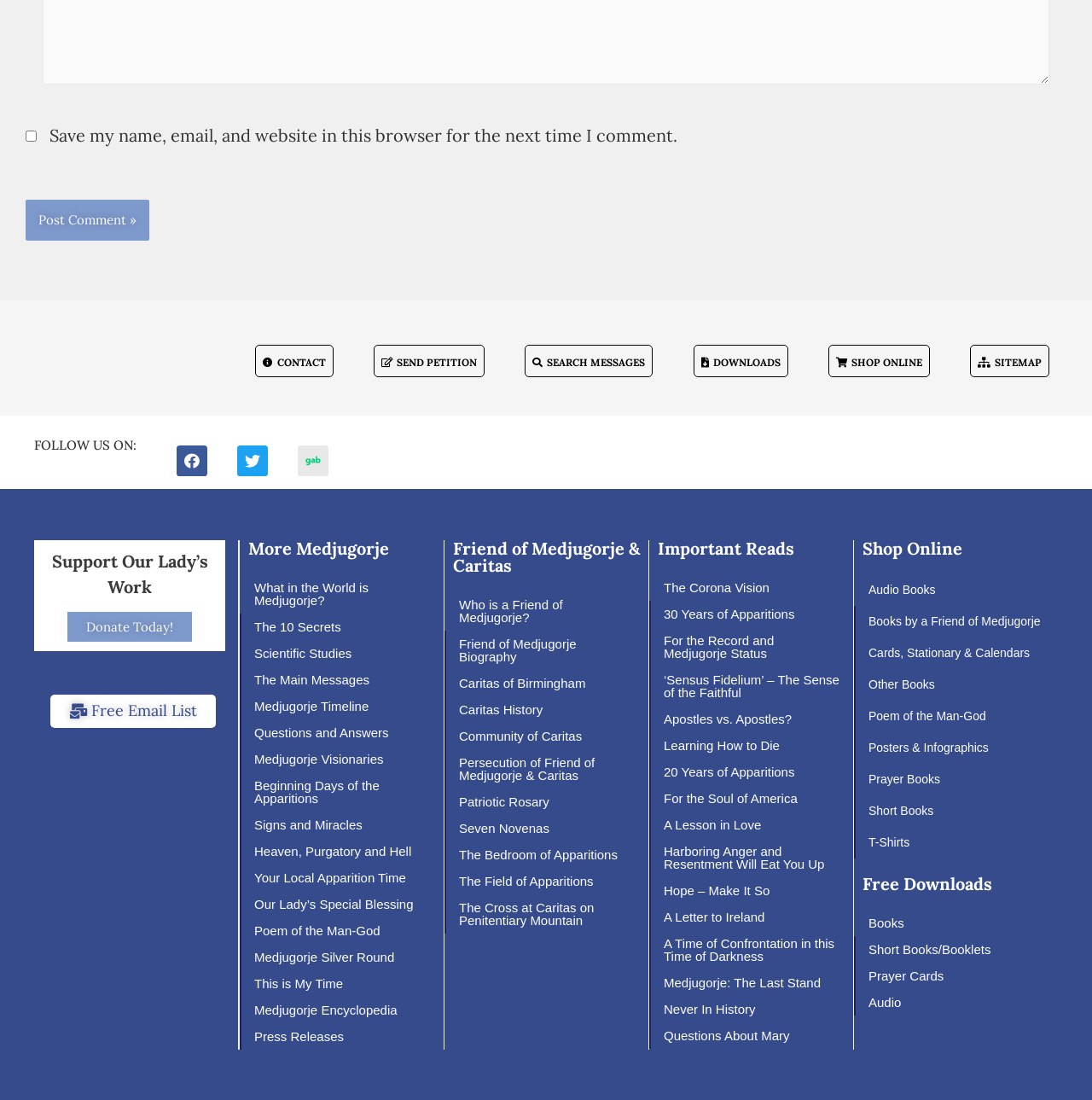Provide the bounding box coordinates of the HTML element described by the text: "Hope – Make It So".

[0.596, 0.806, 0.781, 0.83]